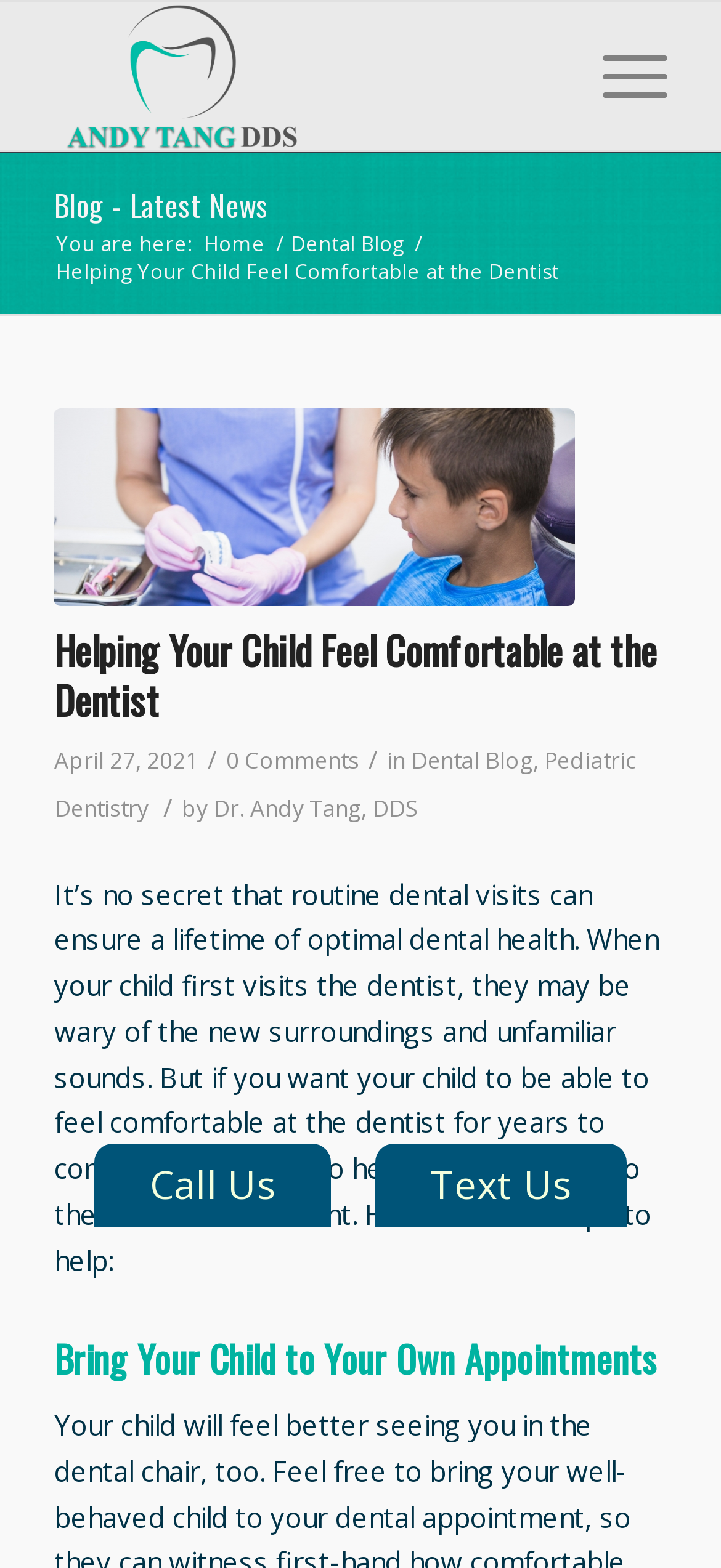Describe all the key features and sections of the webpage thoroughly.

The webpage is about helping children feel comfortable at the dentist. At the top, there is a logo of "Andy Tang DDS, Inc" with a link to the homepage. Next to the logo, there is a navigation menu with links to "Blog - Latest News" and other pages. Below the navigation menu, there is a breadcrumb trail showing the current page's location.

The main content of the page is an article titled "Helping Your Child Feel Comfortable at the Dentist". The article has a heading and a publication date of April 27, 2021. The content of the article is divided into sections, with headings and paragraphs of text. The article discusses the importance of helping children acclimate to the dental environment and provides tips to achieve this.

On the right side of the page, there are two call-to-action buttons, "Call Us" and "Text Us", which are likely contact methods for the dental clinic. At the bottom of the page, there is a footer section with links to other pages, including the blog and a page about pediatric dentistry.